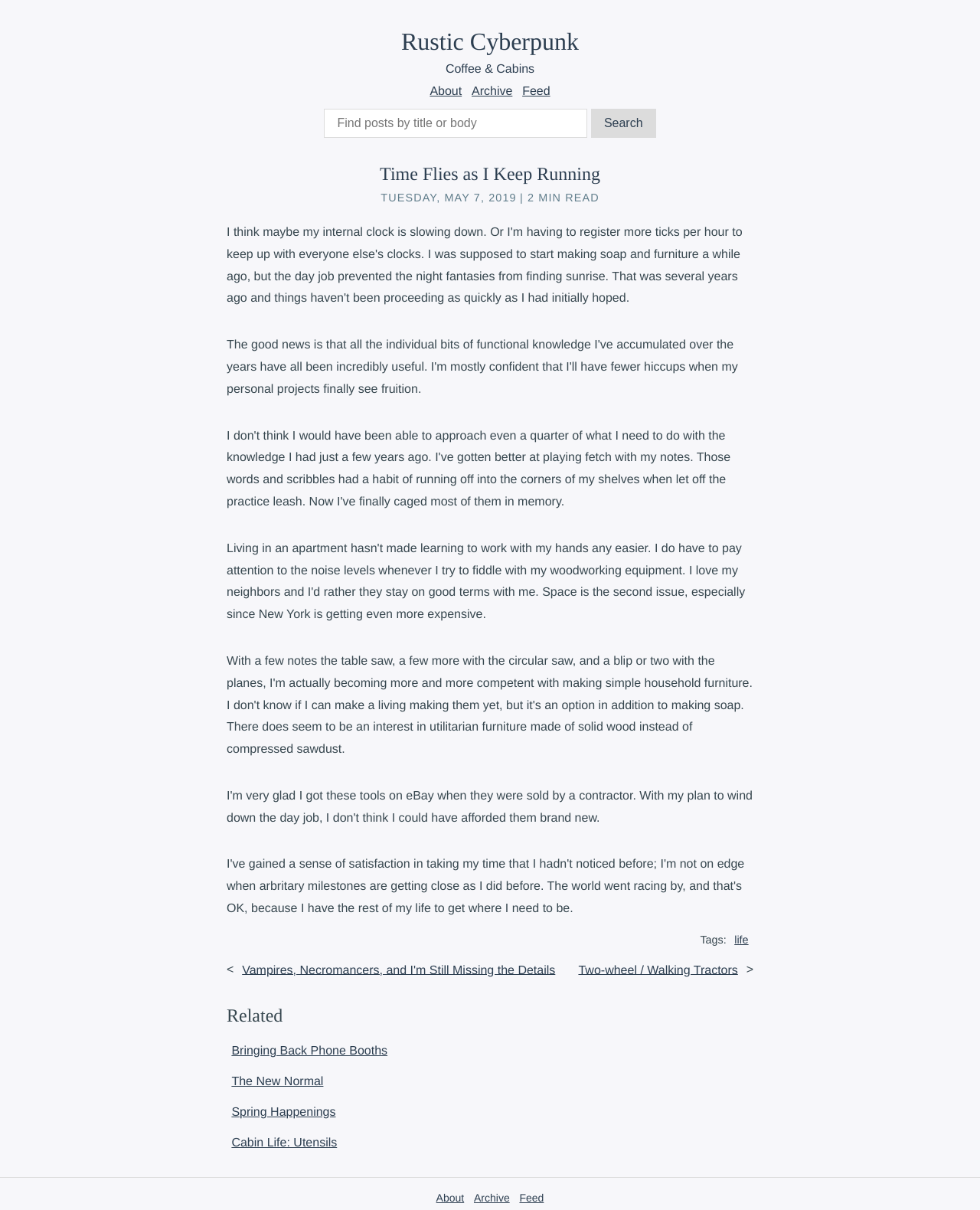Based on the image, give a detailed response to the question: What is the section above the article?

I found the section above the article by looking at the top of the webpage, where it says 'Coffee & Cabins' as a static text element.